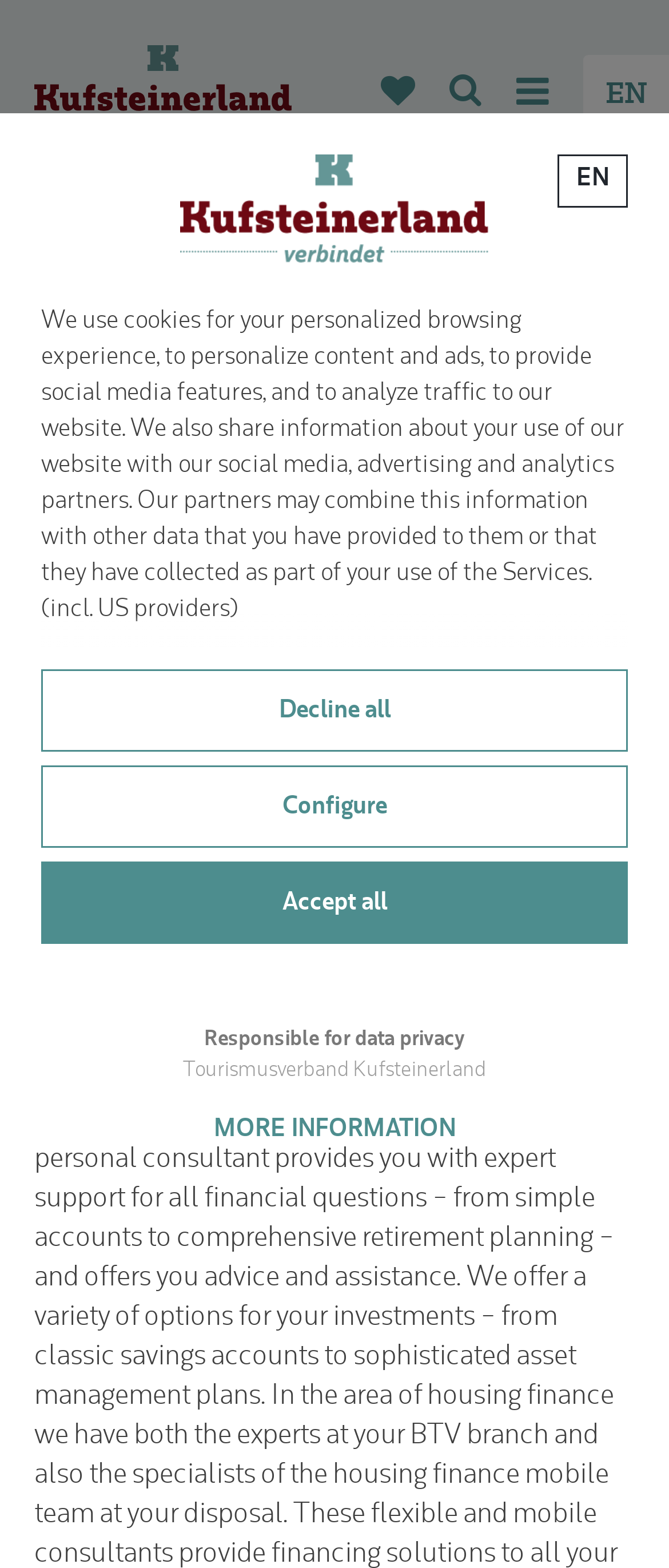Please identify and generate the text content of the webpage's main heading.

BTV - Kufstein